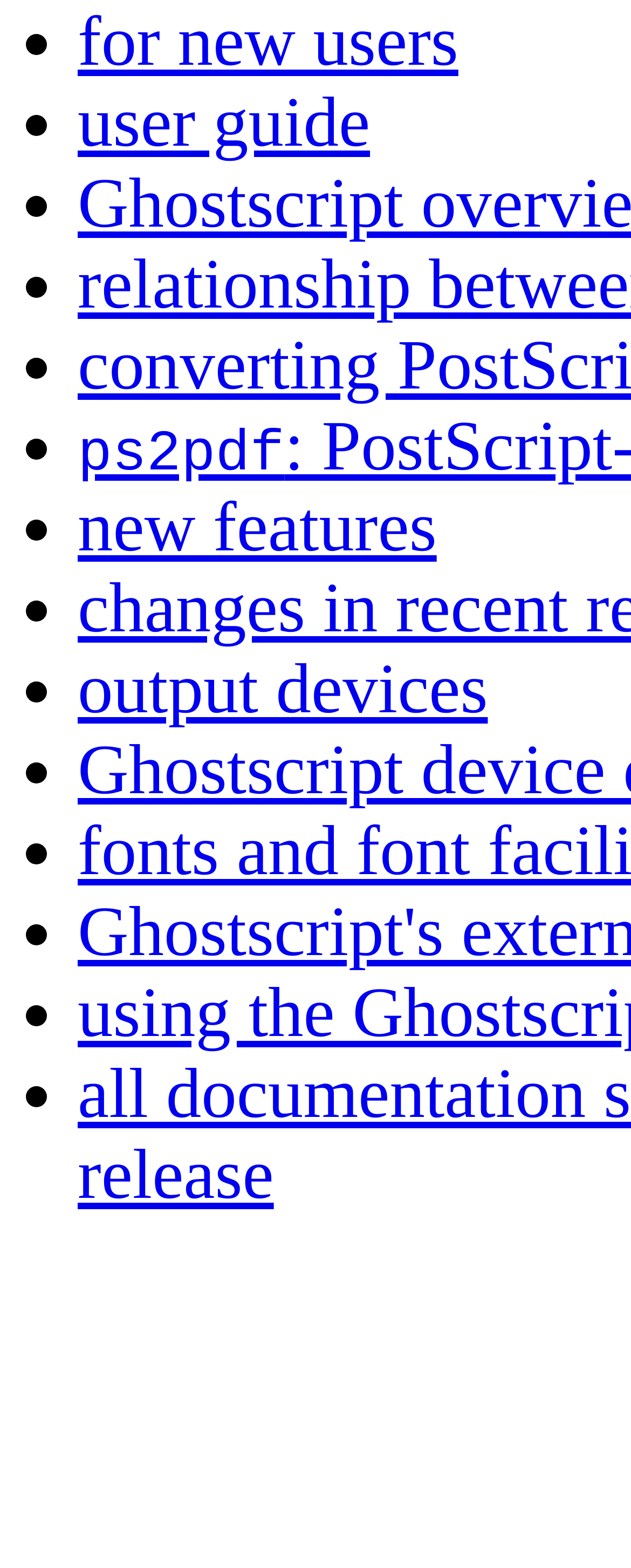Give a one-word or short phrase answer to the question: 
How many list items are there?

10